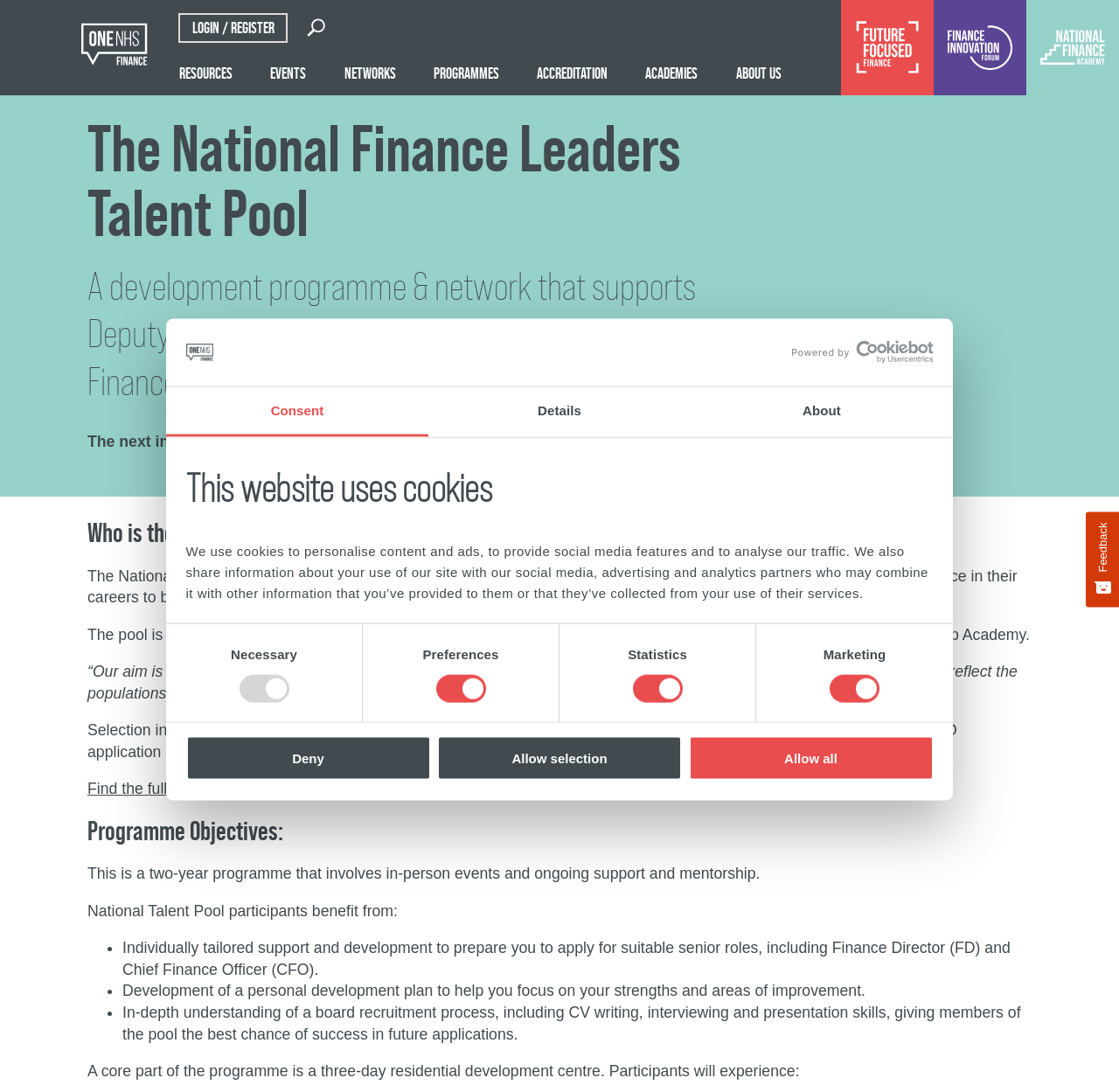How many checkboxes are there in the 'Consent Selection' group? From the image, respond with a single word or brief phrase.

4